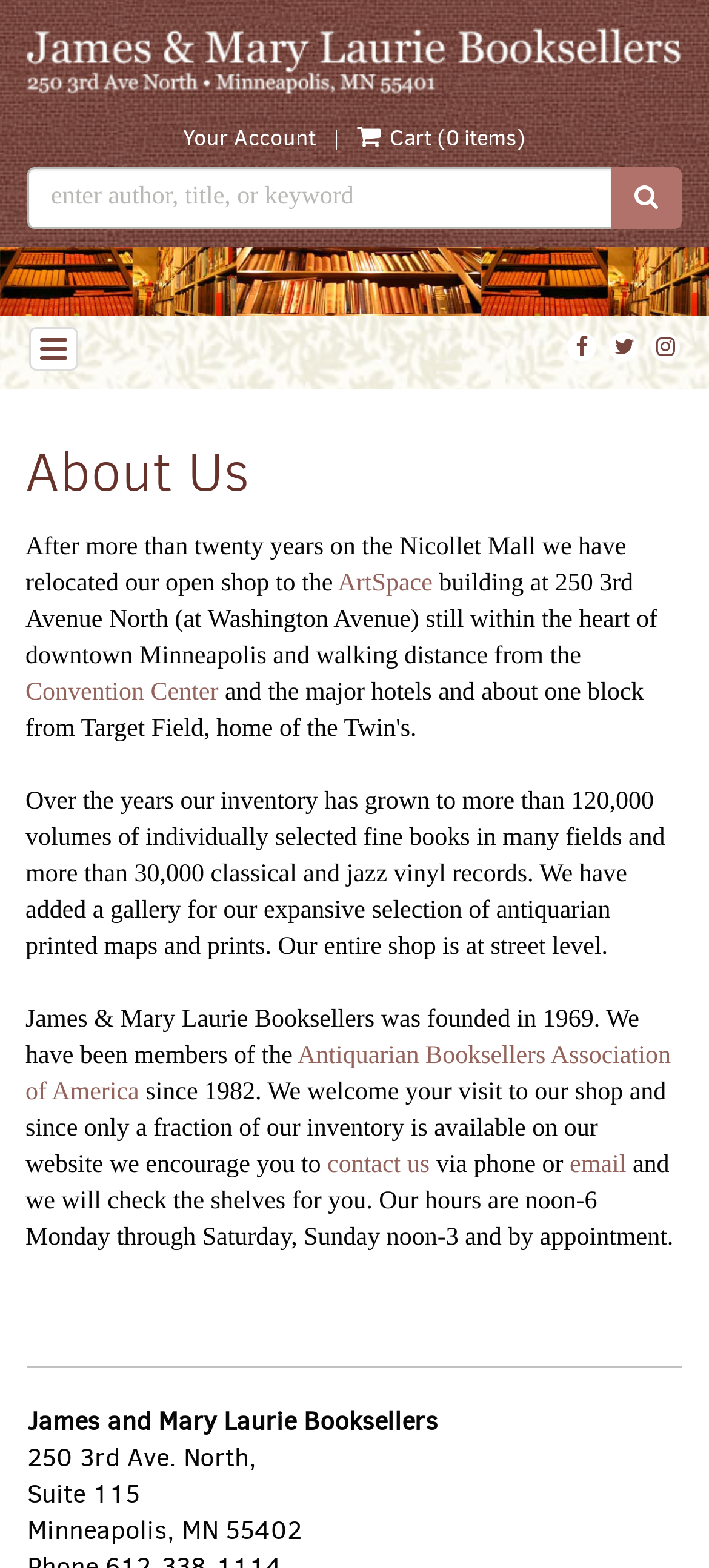Locate the bounding box coordinates of the element's region that should be clicked to carry out the following instruction: "Search for a book". The coordinates need to be four float numbers between 0 and 1, i.e., [left, top, right, bottom].

[0.038, 0.107, 0.962, 0.146]